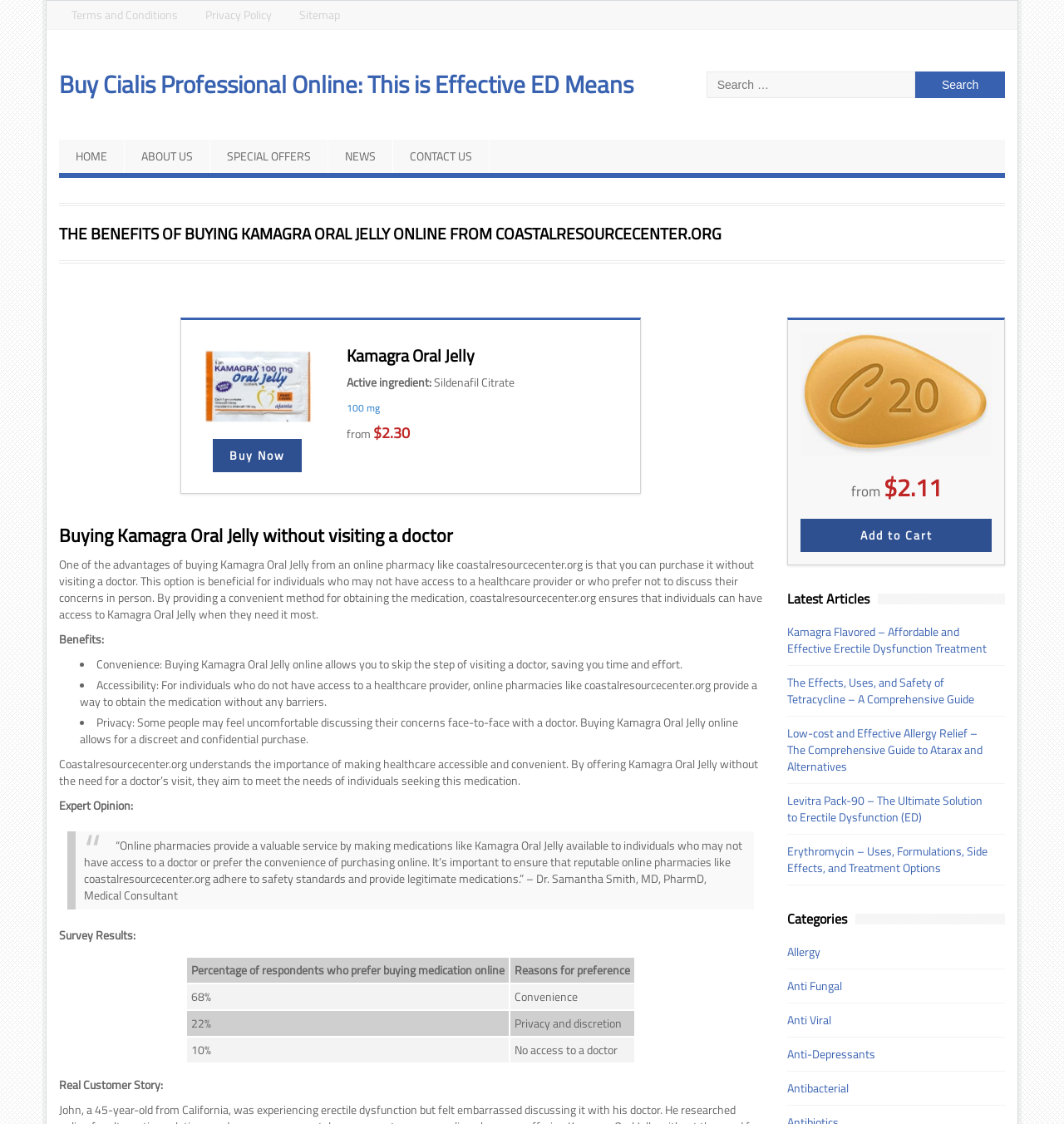Respond with a single word or phrase to the following question: What is the benefit of buying Kamagra Oral Jelly online?

Convenience